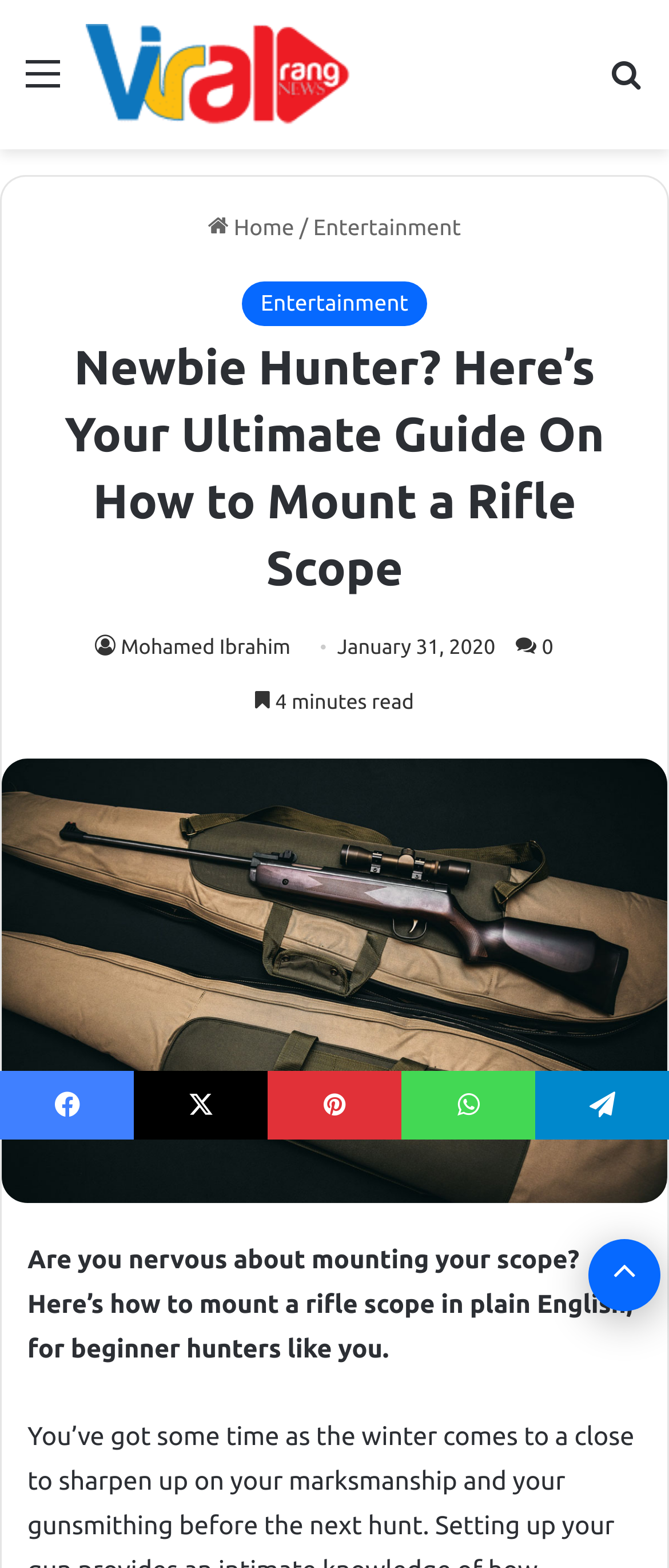Pinpoint the bounding box coordinates of the area that must be clicked to complete this instruction: "Go back to top".

[0.879, 0.79, 0.987, 0.836]